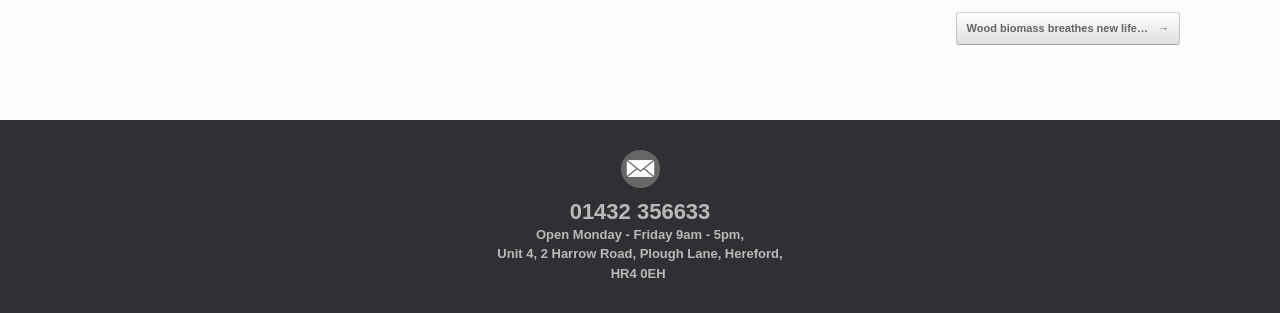Give a one-word or short phrase answer to the question: 
What is the phone number of the office?

01432 356633